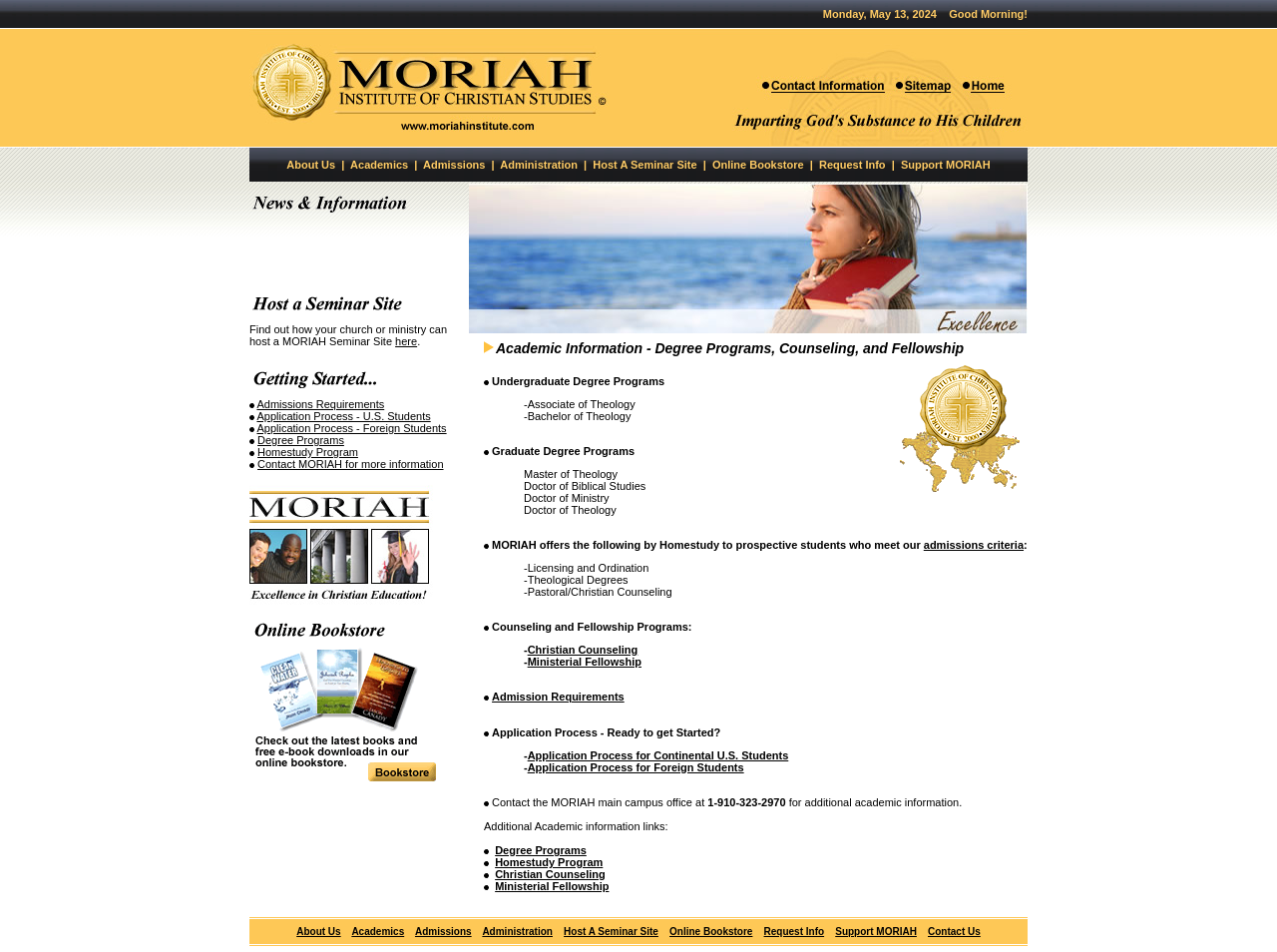Provide the bounding box coordinates of the HTML element this sentence describes: "name="keywordstuffff" placeholder="Enter search keywords"".

None